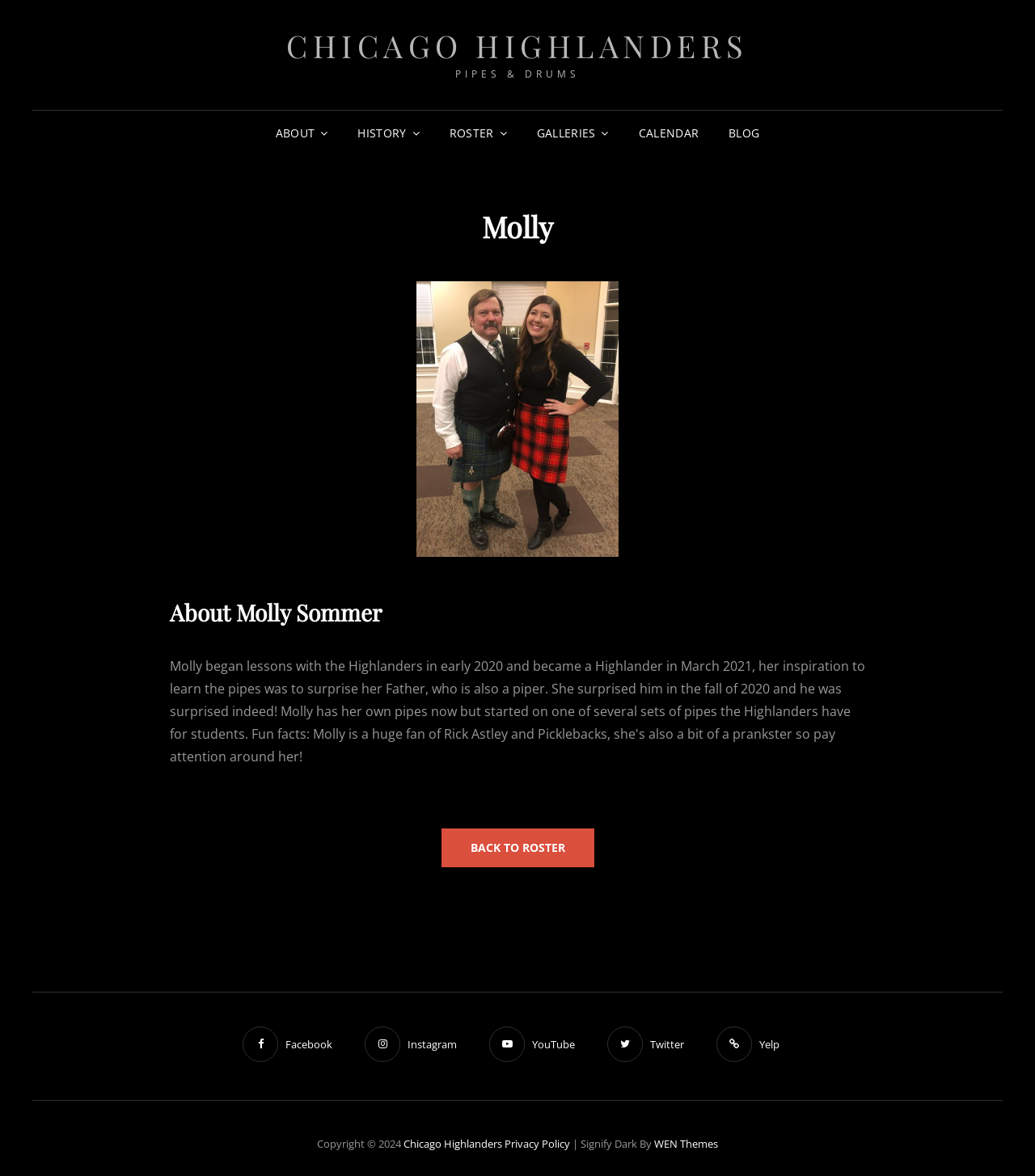Answer the question using only a single word or phrase: 
What is the copyright year mentioned on the webpage?

2024